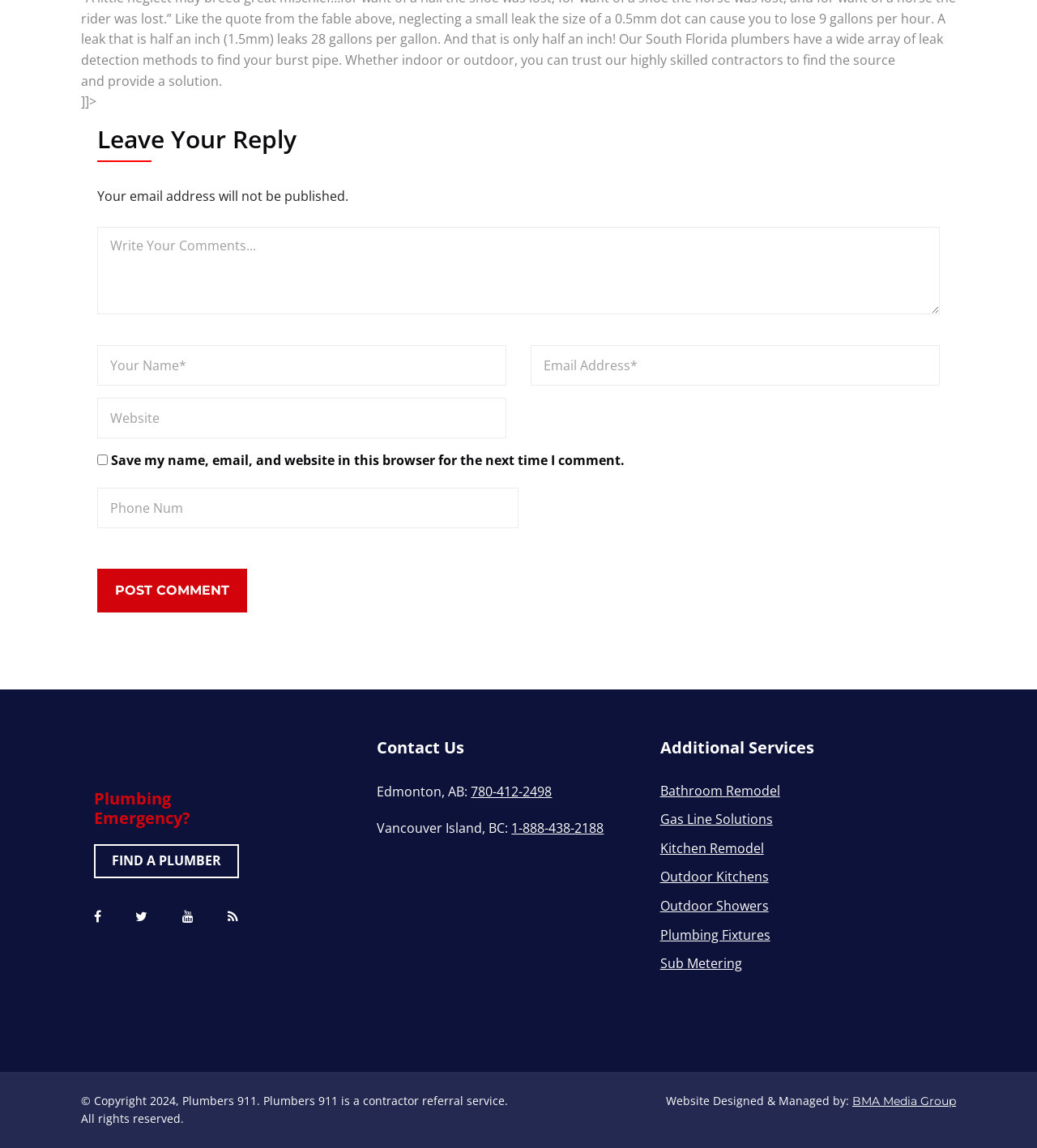Predict the bounding box coordinates of the area that should be clicked to accomplish the following instruction: "Leave a comment". The bounding box coordinates should consist of four float numbers between 0 and 1, i.e., [left, top, right, bottom].

[0.094, 0.198, 0.906, 0.274]